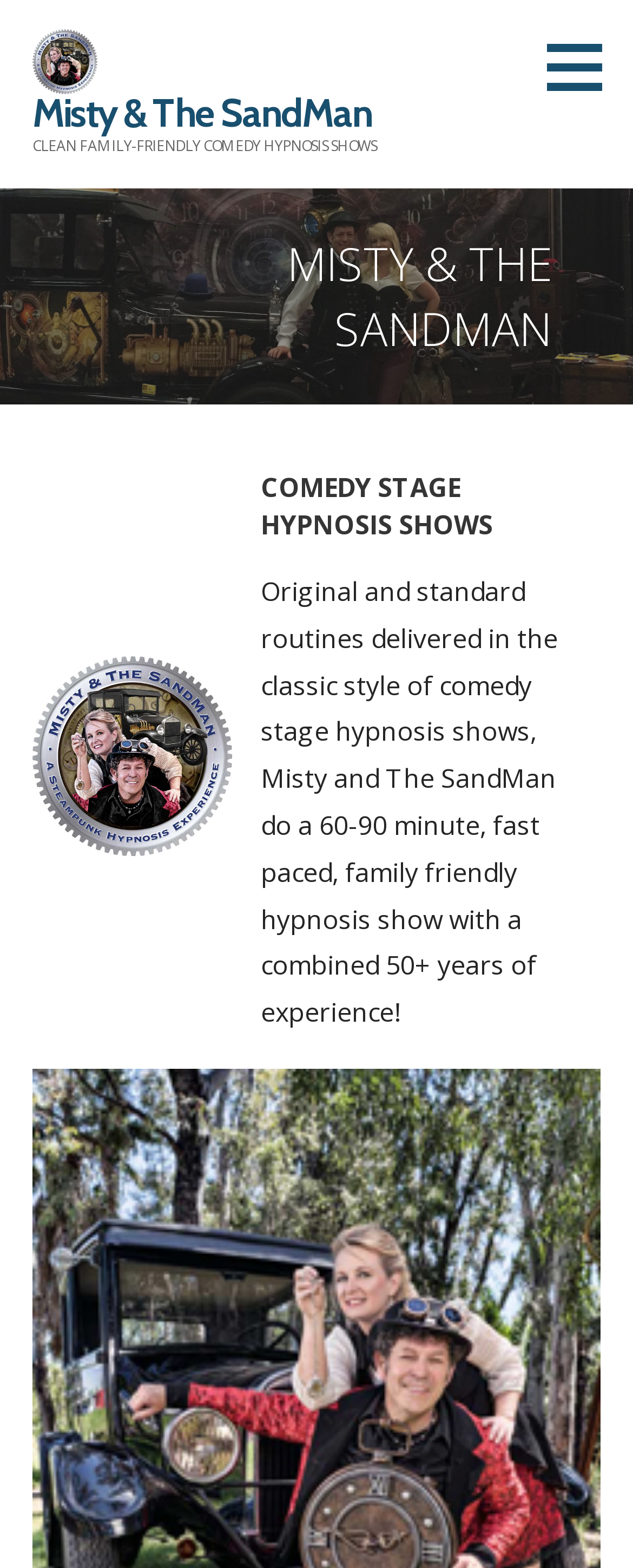What is the style of their comedy hypnosis shows?
Based on the image, answer the question in a detailed manner.

According to the webpage, Misty and The SandMan perform their comedy hypnosis shows in the classic style, as mentioned in the description of their show.